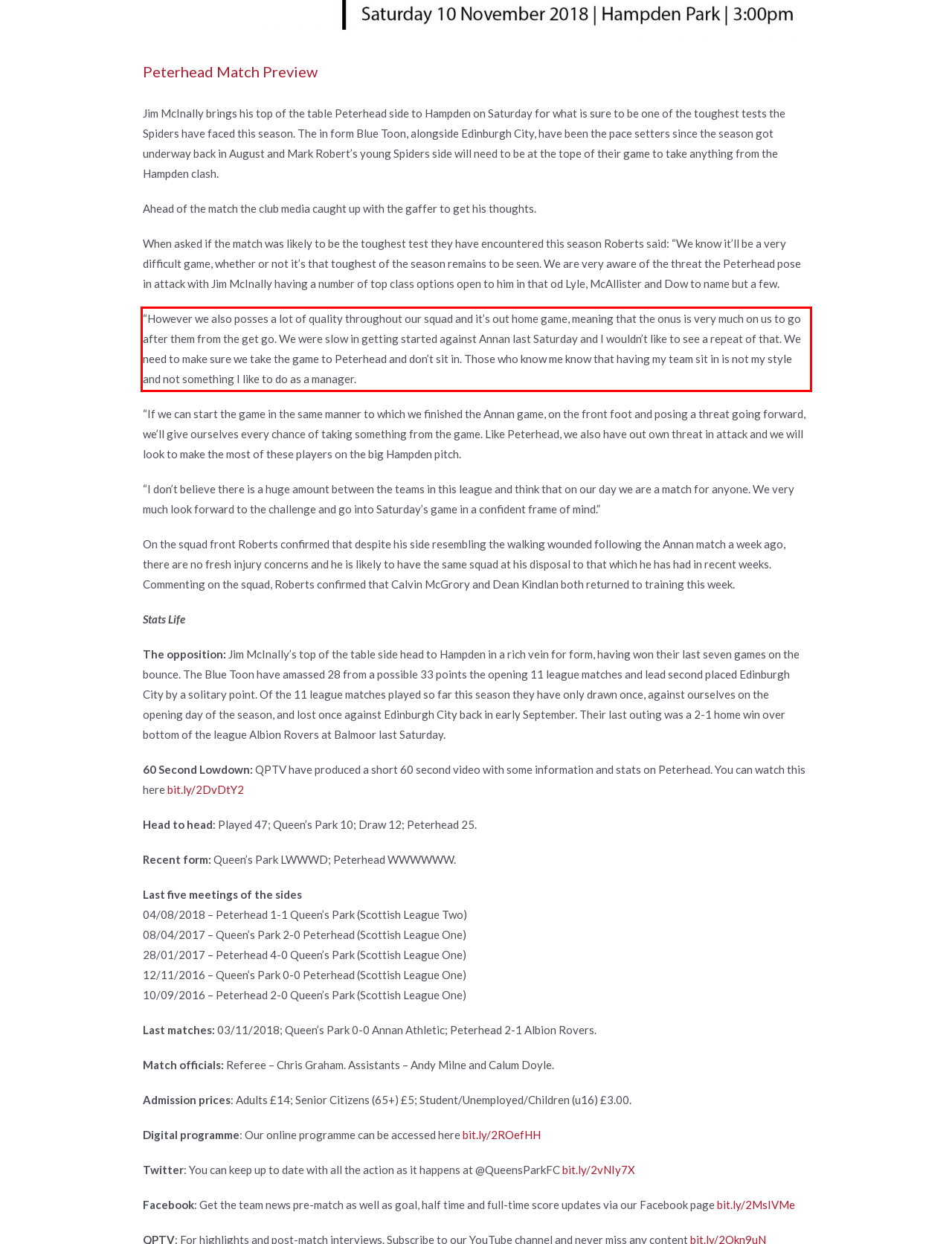View the screenshot of the webpage and identify the UI element surrounded by a red bounding box. Extract the text contained within this red bounding box.

“However we also posses a lot of quality throughout our squad and it’s out home game, meaning that the onus is very much on us to go after them from the get go. We were slow in getting started against Annan last Saturday and I wouldn’t like to see a repeat of that. We need to make sure we take the game to Peterhead and don’t sit in. Those who know me know that having my team sit in is not my style and not something I like to do as a manager.